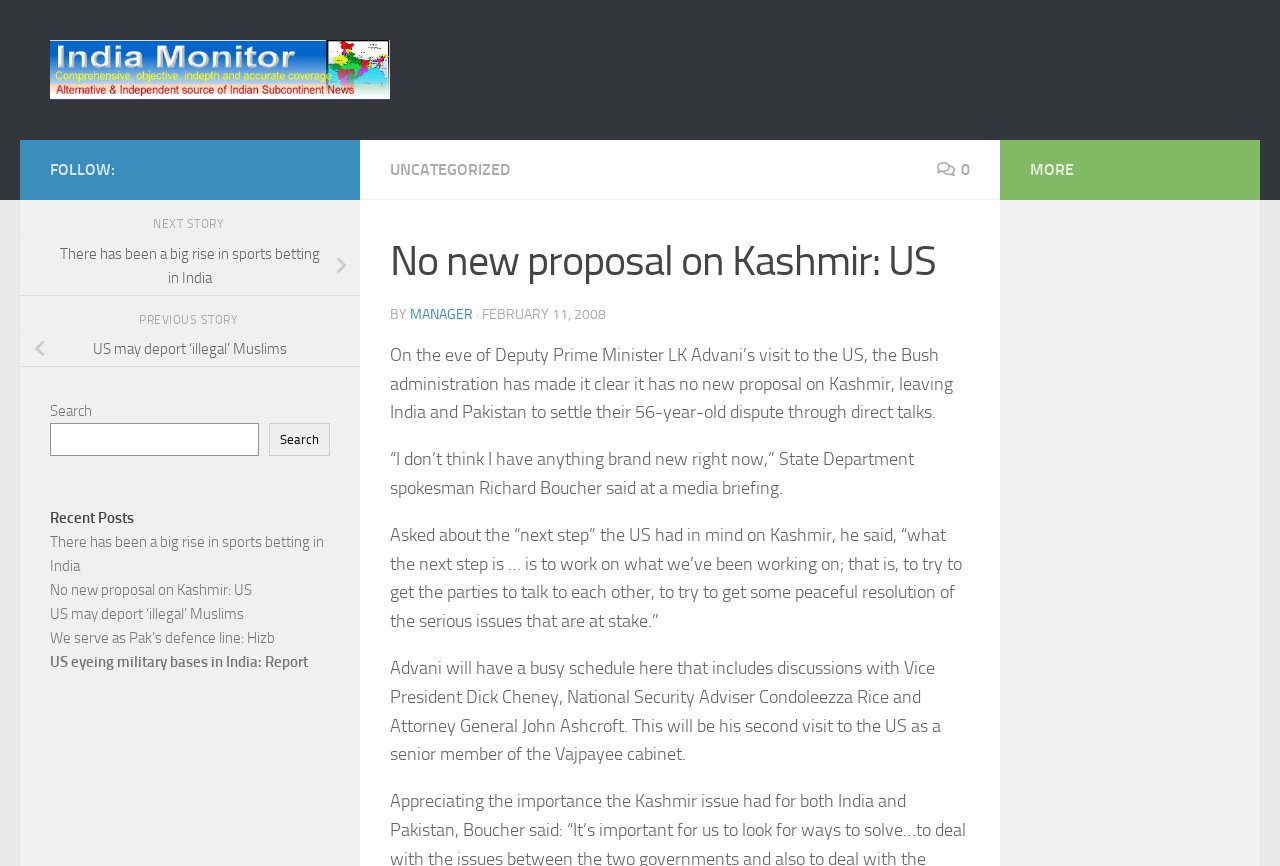What is the position of Dick Cheney?
Provide a detailed answer to the question using information from the image.

The webpage content mentions that Advani will have discussions with 'Vice President Dick Cheney' which indicates that Dick Cheney is the Vice President.